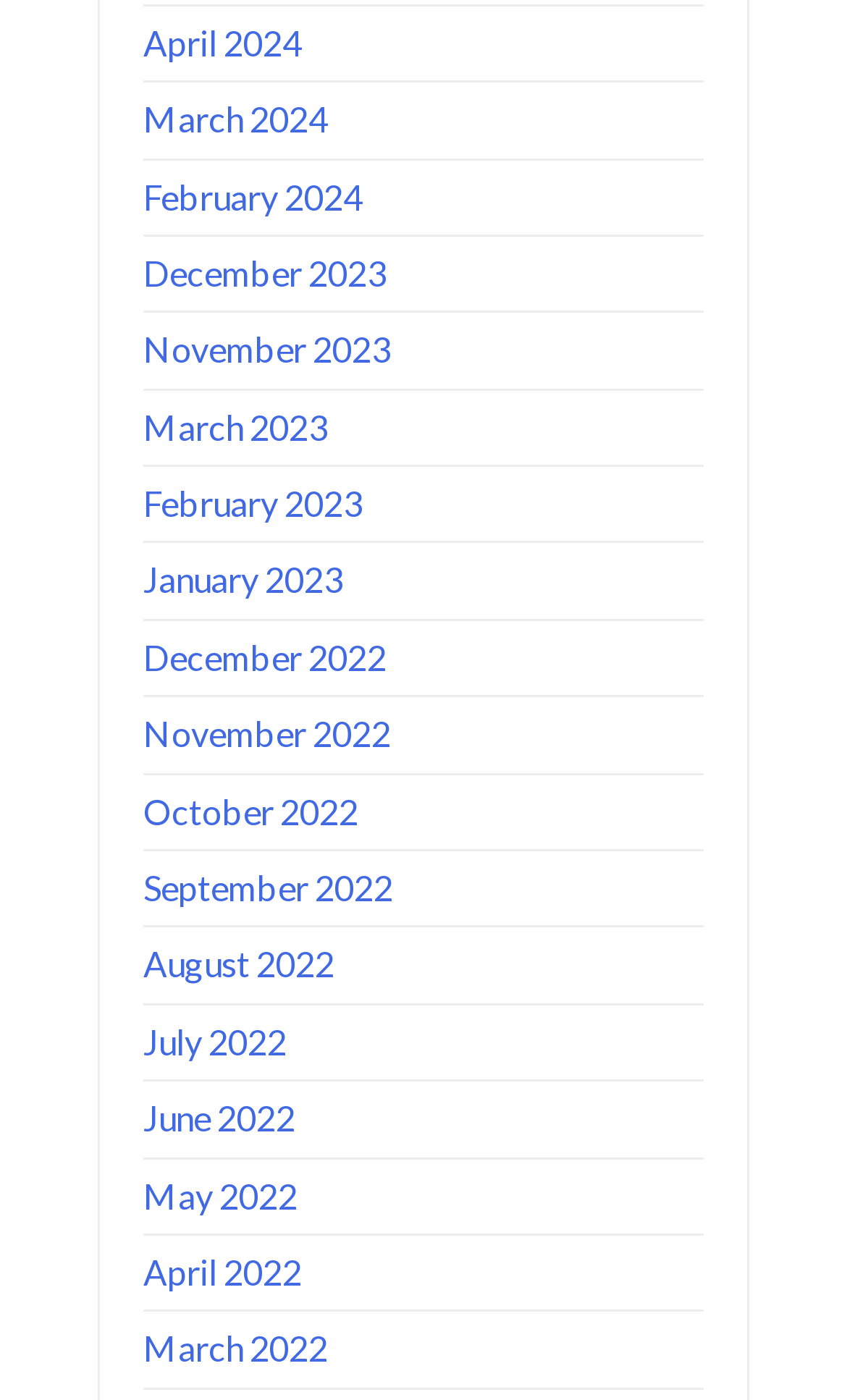Provide your answer in one word or a succinct phrase for the question: 
Is there a link for October 2022?

Yes